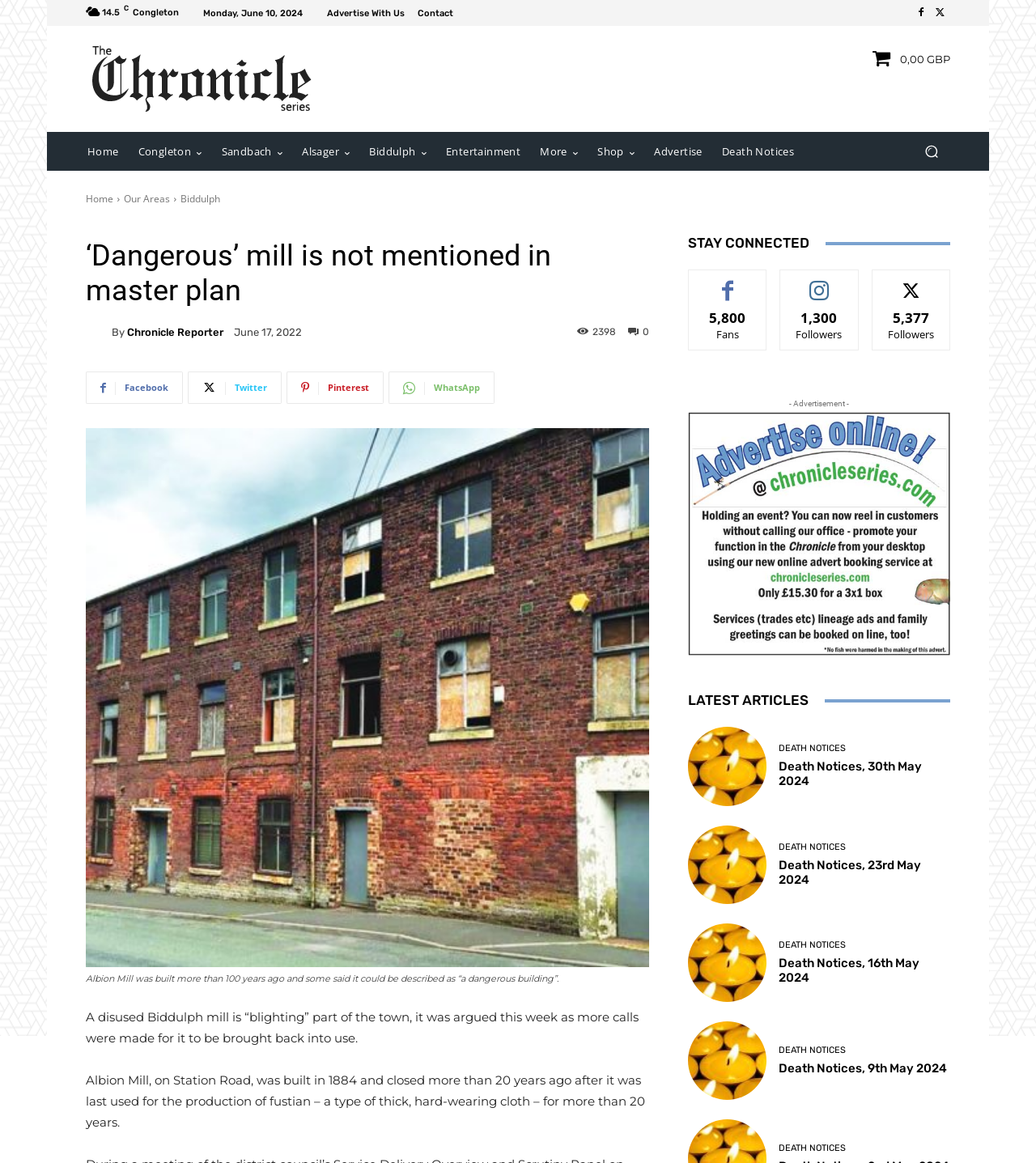Determine the bounding box coordinates of the element that should be clicked to execute the following command: "Visit the 'Home' page".

[0.075, 0.113, 0.124, 0.147]